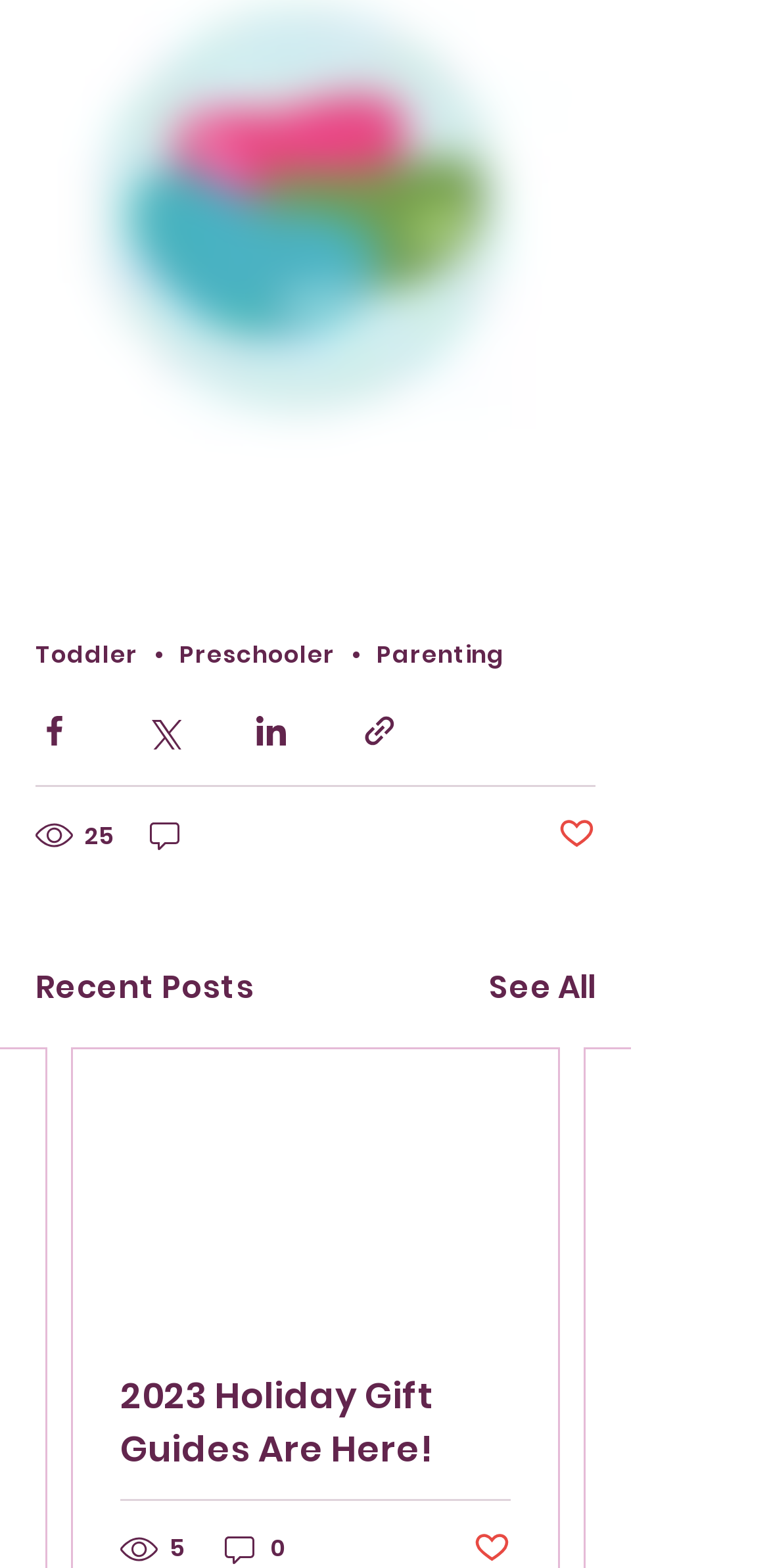What is the number of views for the first post?
Refer to the screenshot and answer in one word or phrase.

25